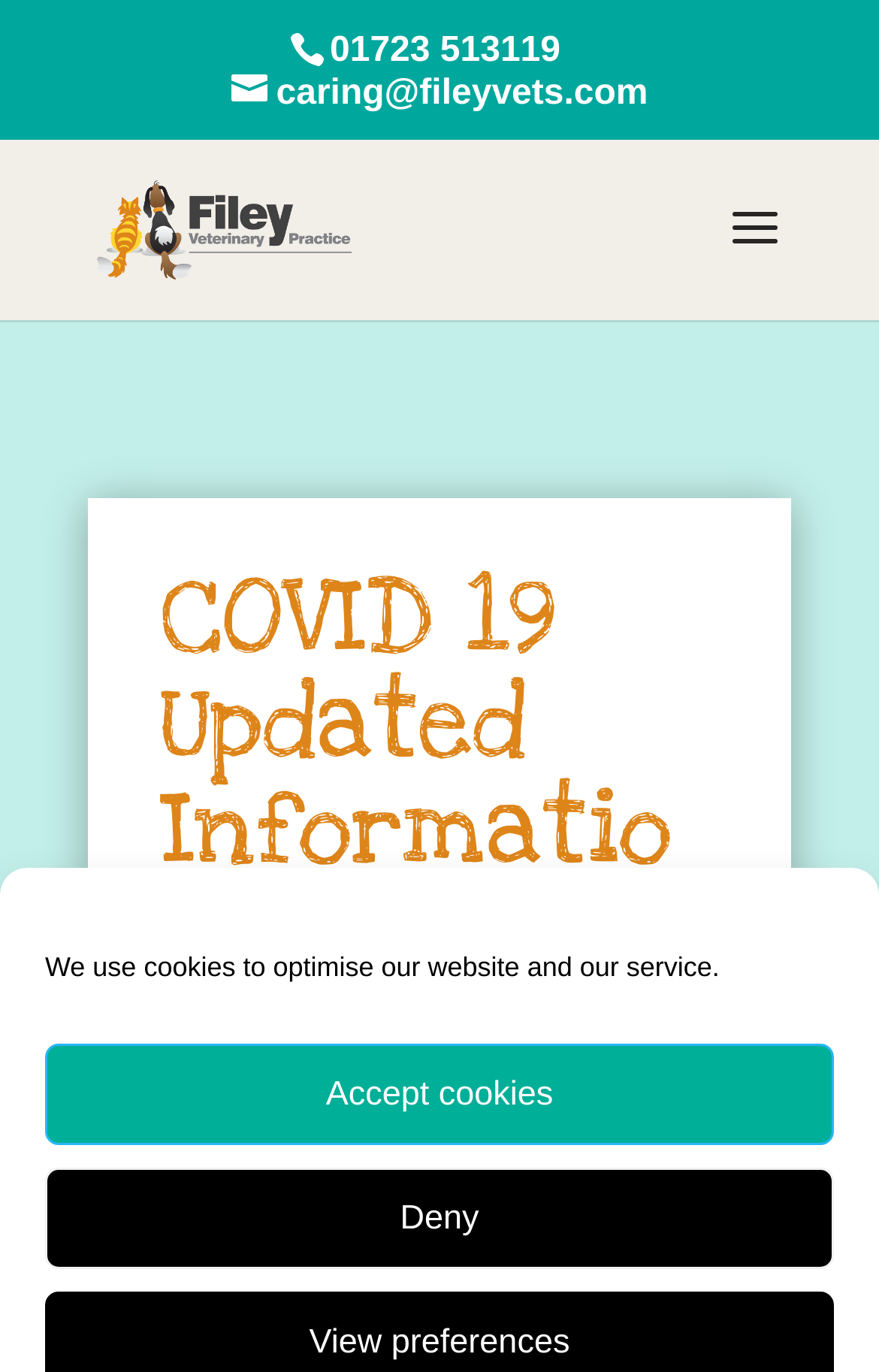Provide a brief response in the form of a single word or phrase:
What is the name of the veterinary practice?

Filey Veterinary Practice